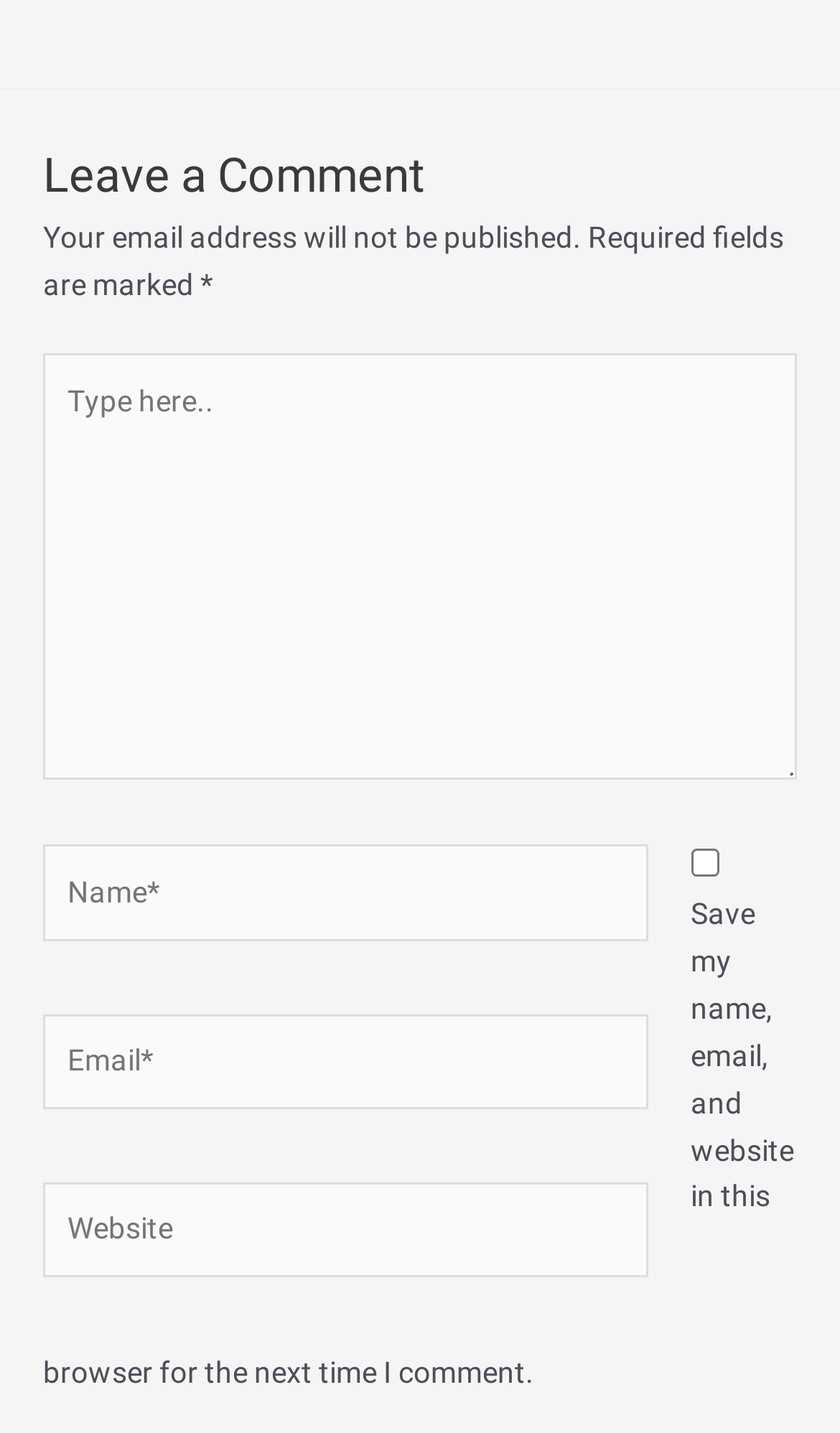What is the warning message displayed below the heading?
Please provide a comprehensive answer to the question based on the webpage screenshot.

The static text 'Your email address will not be published.' is displayed below the heading 'Leave a Comment', indicating that the user's email address will not be made public.